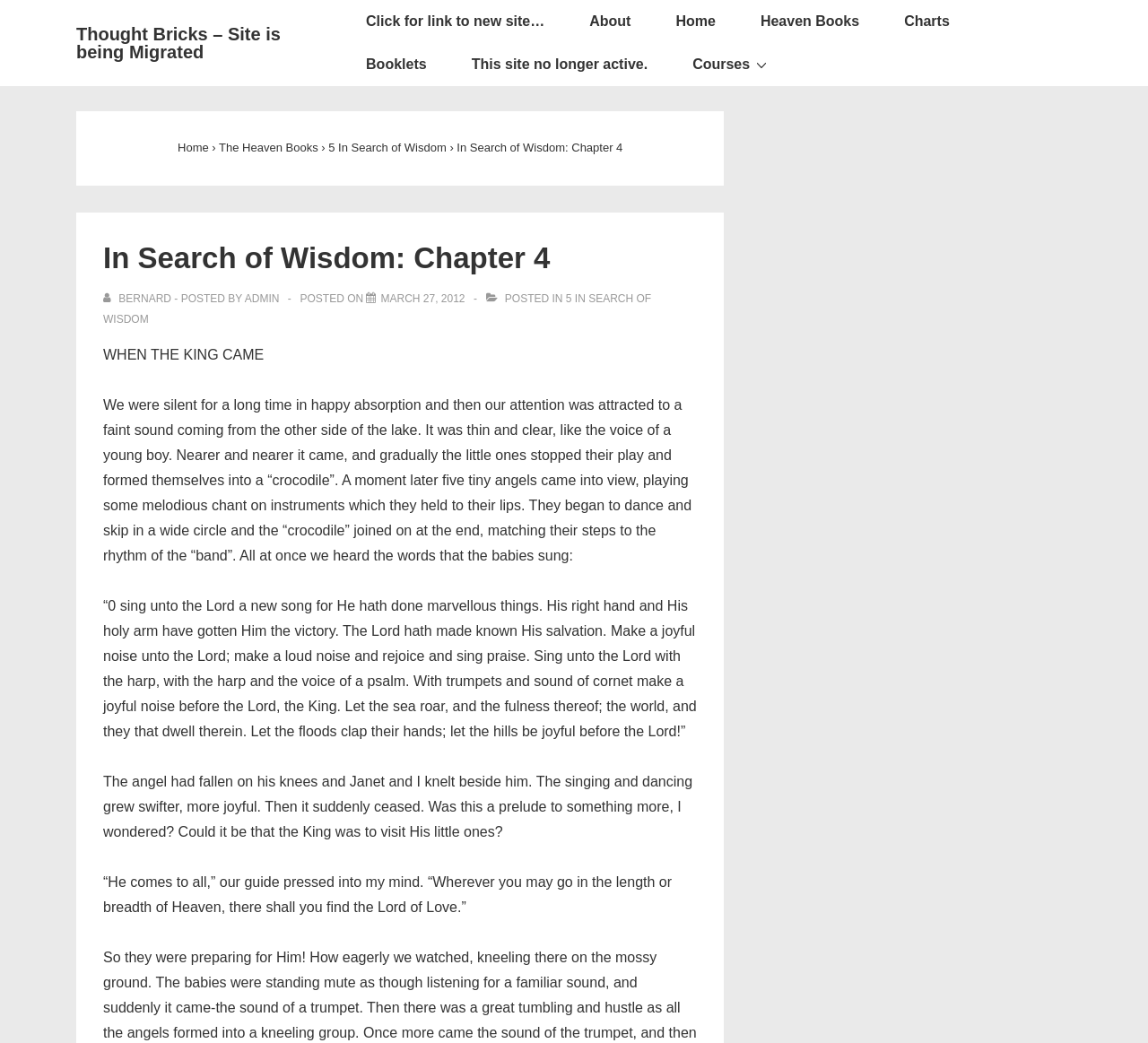How many paragraphs of text are there in the post?
Please use the image to provide a one-word or short phrase answer.

3